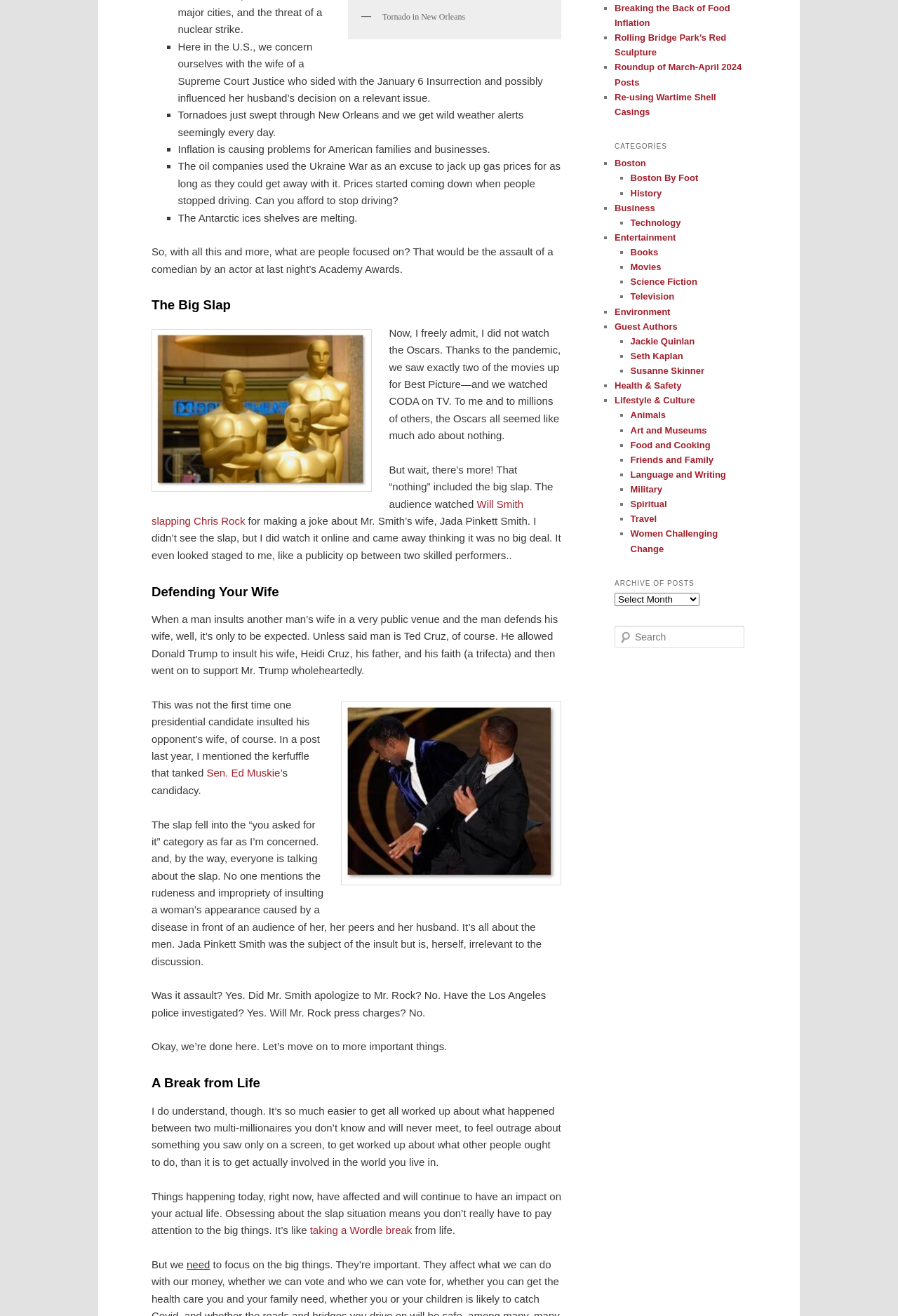Using the provided element description "Re-using Wartime Shell Casings", determine the bounding box coordinates of the UI element.

[0.684, 0.07, 0.797, 0.089]